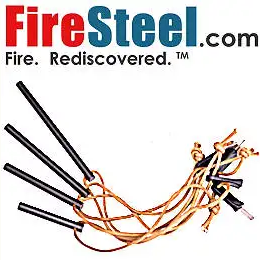What is the tagline of the FireSteel product?
Answer the question with as much detail as you can, using the image as a reference.

The branding of the FireSteel product prominently displays the tagline 'Fire. Rediscovered.™', which highlights the product's modern take on traditional fire-starting techniques.